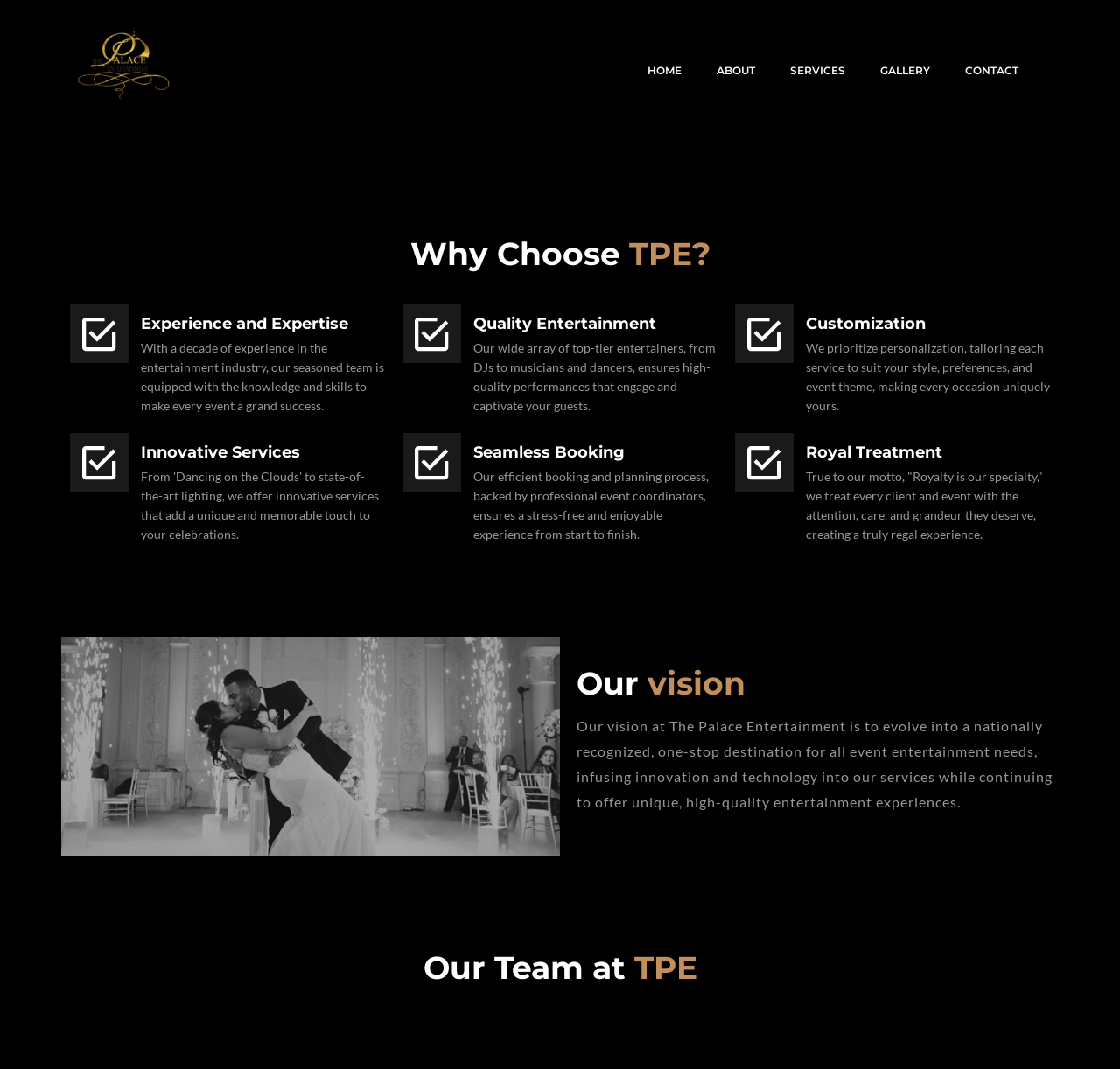Articulate a detailed summary of the webpage's content and design.

The webpage is about The Palace Entertainment, an entertainment company that provides event services. At the top left corner, there is a TPE logo, which is an image linked to the company's homepage. 

To the right of the logo, there is a navigation menu with five links: HOME, ABOUT, SERVICES, GALLERY, and CONTACT, arranged horizontally in that order. 

Below the navigation menu, there are four sections, each with a heading and a paragraph of text. The first section, "Why Choose TPE?", is located at the top center of the page. The second section, "Experience and Expertise", is located to the left of the first section, and it describes the company's decade-long experience in the entertainment industry. 

The third section, "Quality Entertainment", is located to the right of the first section, and it highlights the company's array of top-tier entertainers. The fourth section, "Customization", is located at the bottom right corner of the page, and it emphasizes the company's focus on personalization.

Below these sections, there are three more sections, each with a heading and a paragraph of text. The first section, "Innovative Services", is located at the top left corner of this area, and it describes the company's innovative services. The second section, "Seamless Booking", is located to the right of the first section, and it explains the company's efficient booking and planning process. 

The third section, "Royal Treatment", is located at the bottom right corner of this area, and it highlights the company's commitment to treating every client and event with attention and care. 

Further down the page, there is a section with the heading "Our vision", which describes the company's vision to become a nationally recognized destination for event entertainment needs. 

Finally, at the bottom of the page, there is a section with the heading "Our Team at TPE", but it does not contain any text.